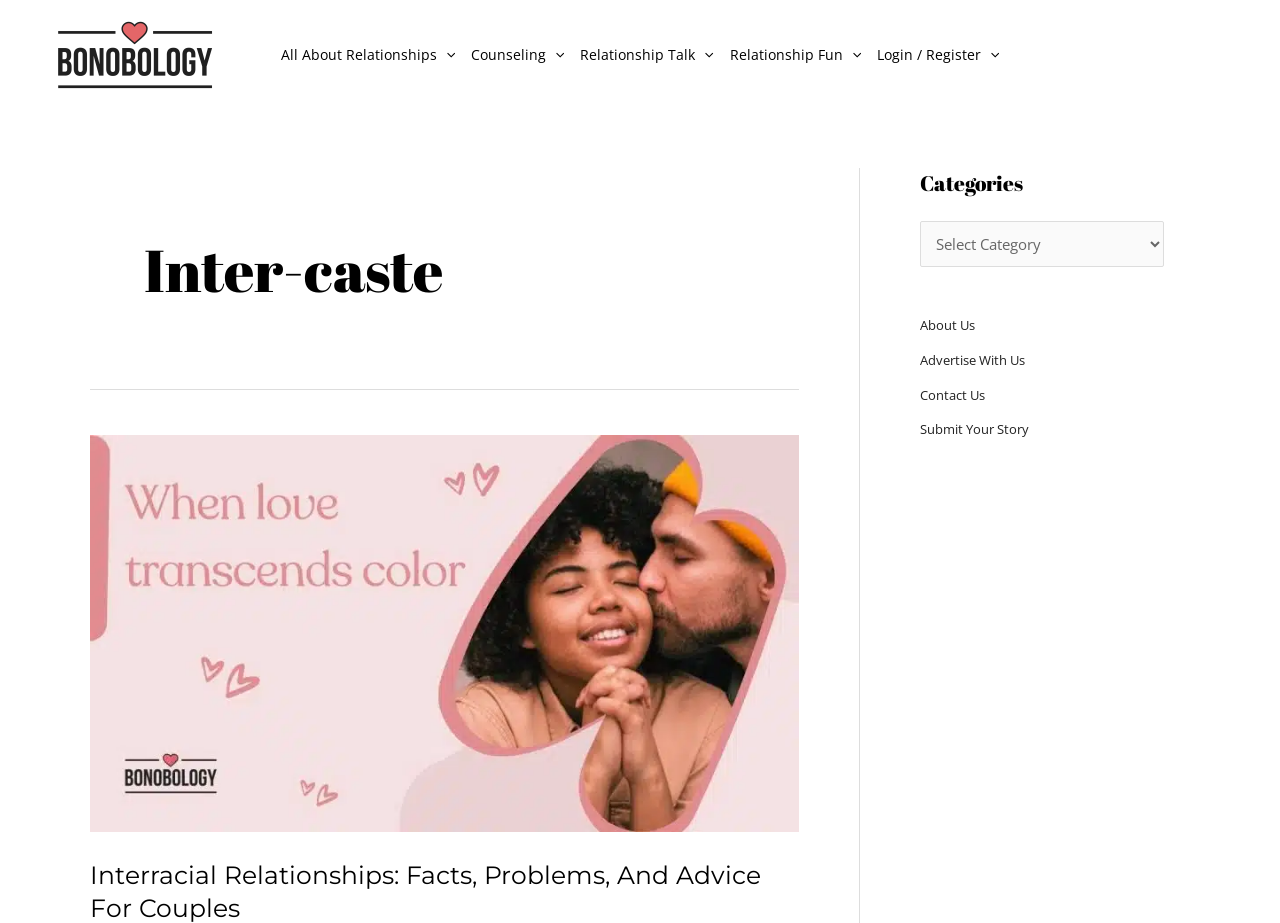What is the main topic of the webpage?
Look at the screenshot and provide an in-depth answer.

The main topic of the webpage can be determined by looking at the heading 'Inter-caste' and the links below it, which suggest that the webpage is about interracial relationships.